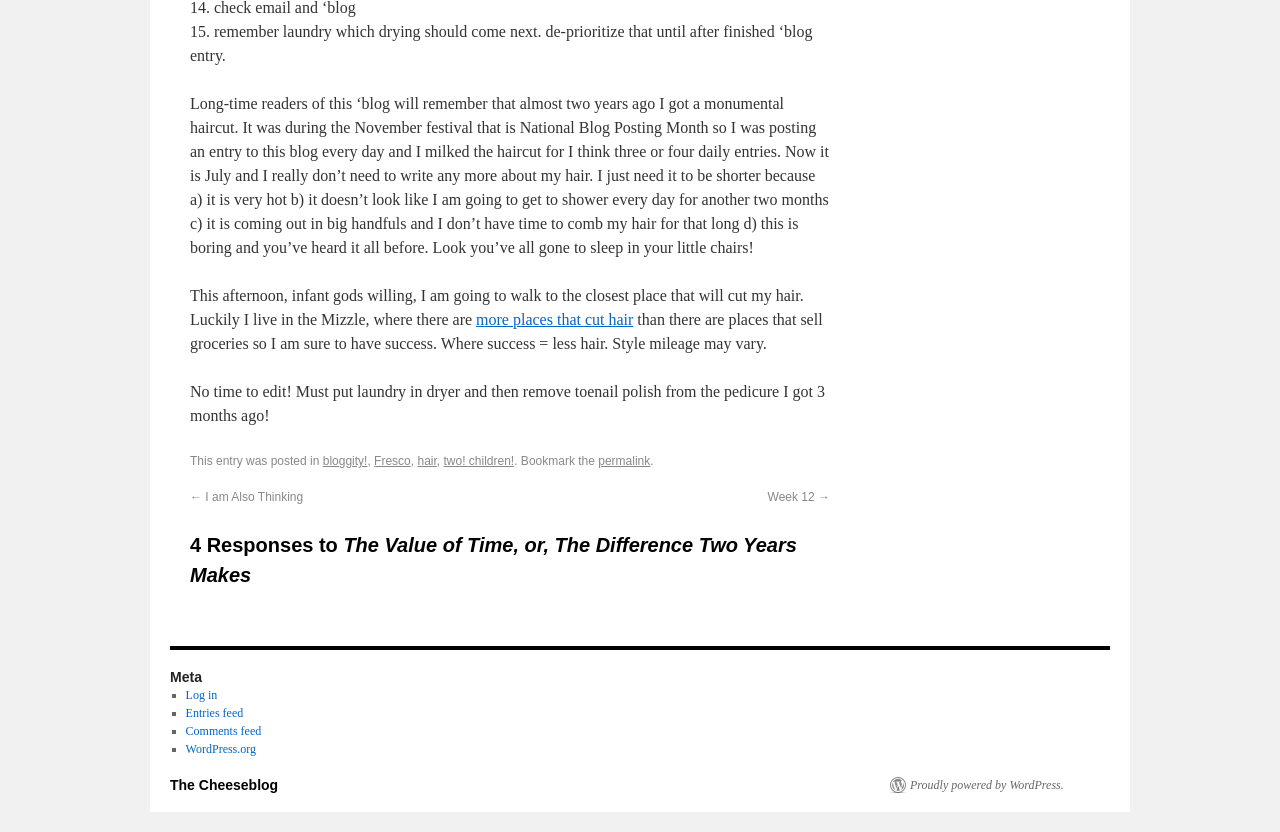Refer to the image and answer the question with as much detail as possible: What is the author talking about?

The author is talking about getting a haircut because it's hot, doesn't look good, and is falling out in big handfuls. The author also mentions that they don't have time to comb their hair for that long.